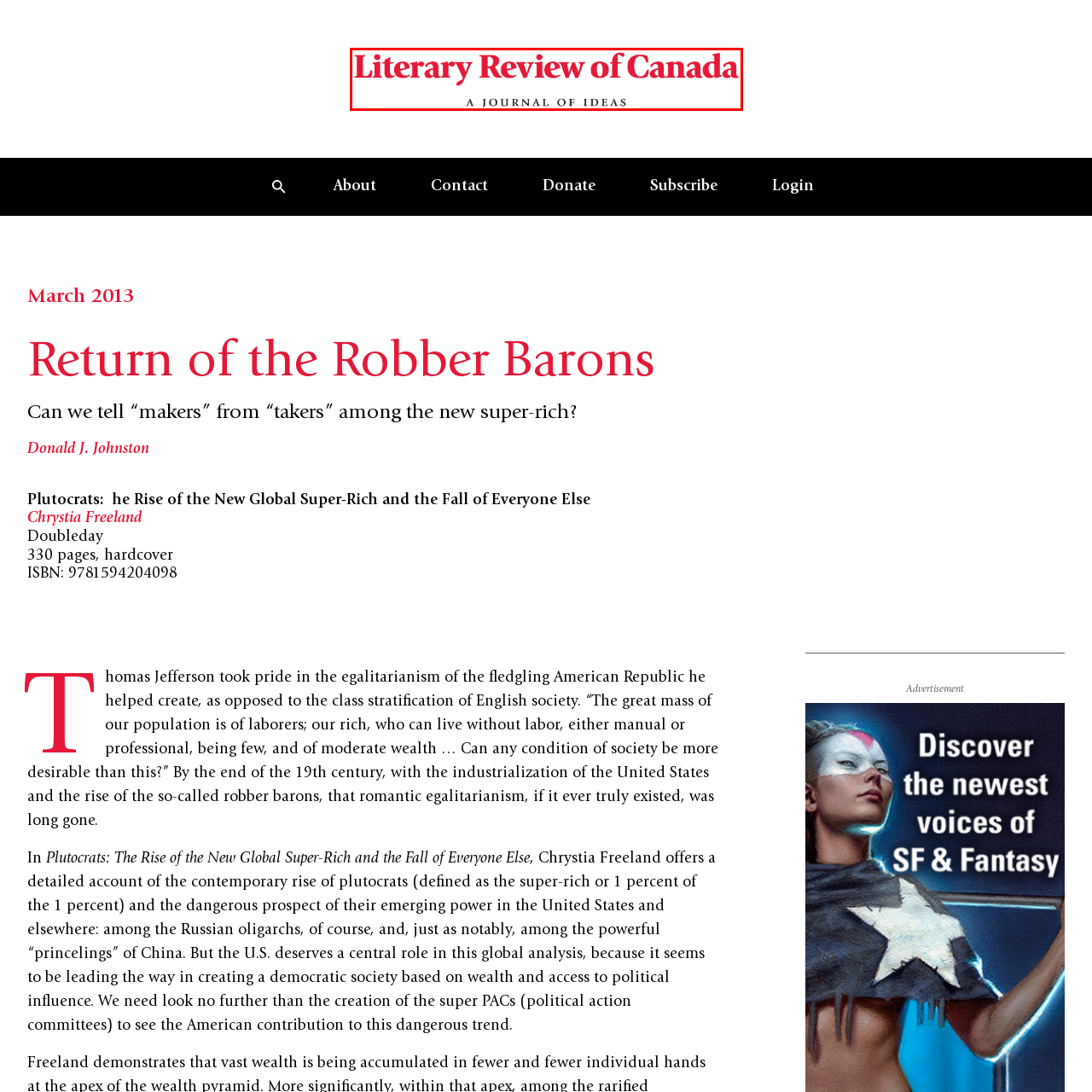What is the tagline of the Literary Review of Canada?
Look closely at the image marked with a red bounding box and answer the question with as much detail as possible, drawing from the image.

The tagline 'A Journal of Ideas' is accompanied by the logo of the Literary Review of Canada, suggesting a focus on literary critique, cultural commentary, and the exploration of contemporary issues.